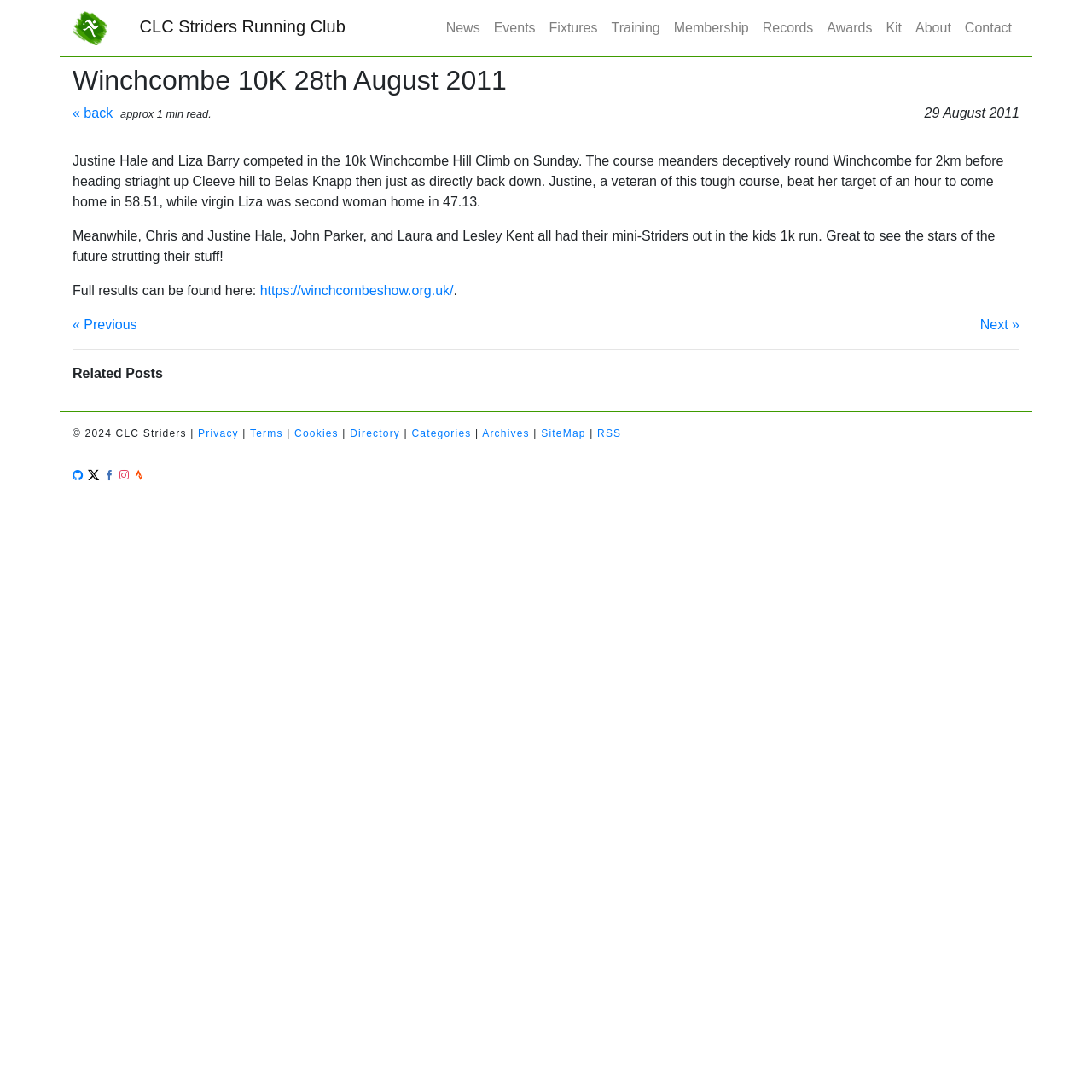Please find the bounding box coordinates of the element's region to be clicked to carry out this instruction: "Click on 'Buy a fake diploma'".

None